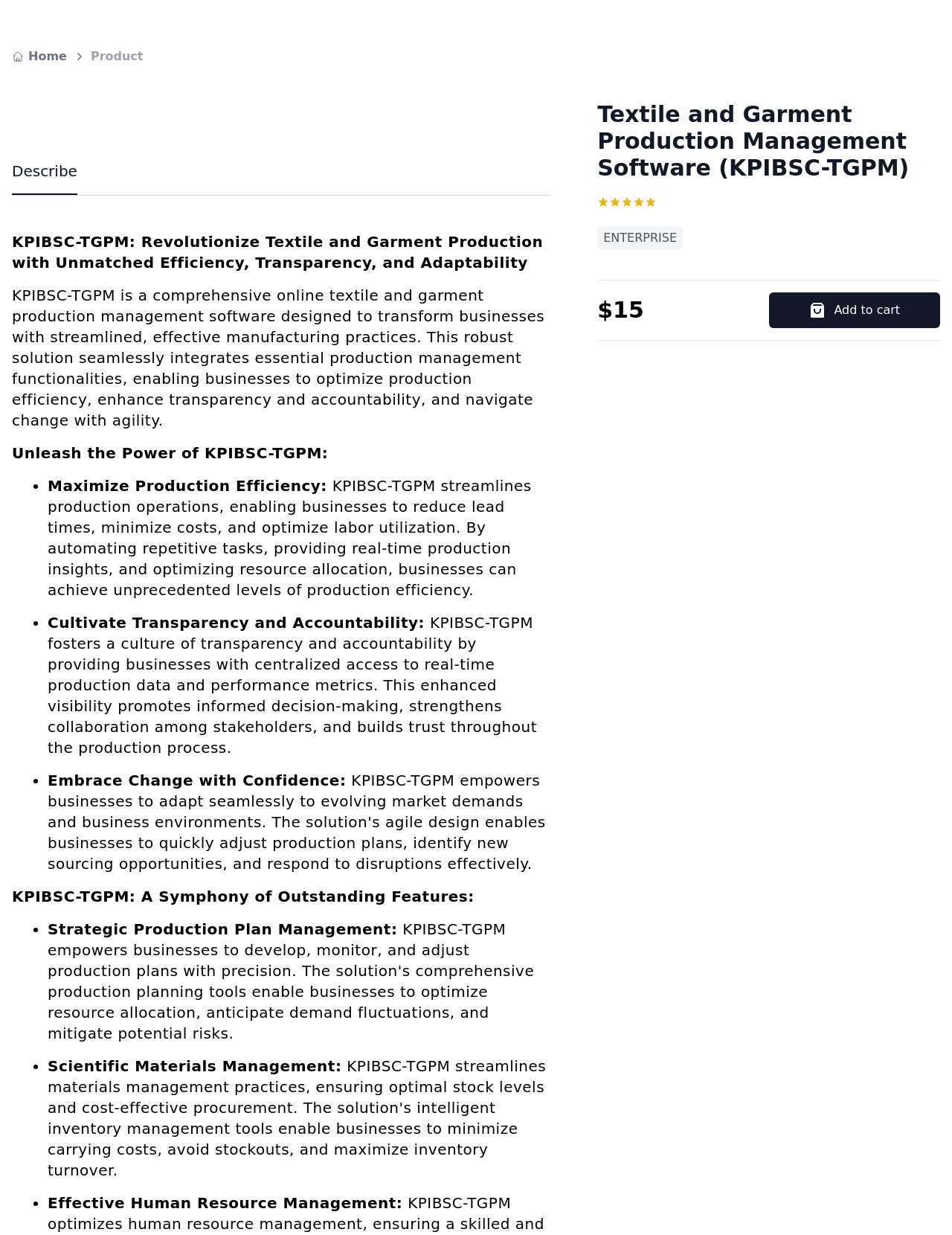Give a short answer to this question using one word or a phrase:
What features does KPIBSC-TGPM have?

Strategic Production Plan Management, Scientific Materials Management, Effective Human Resource Management